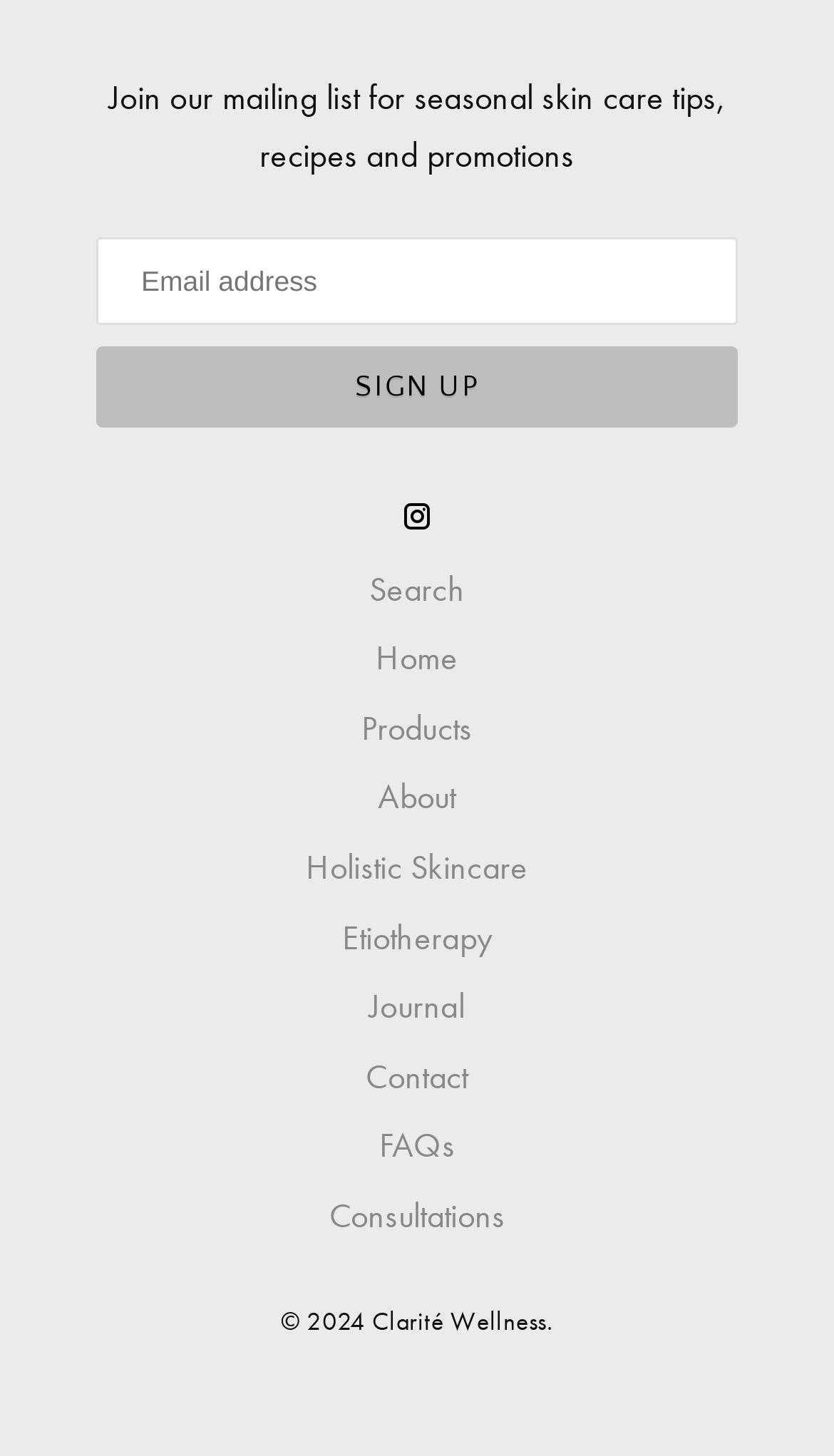Determine the bounding box coordinates of the region to click in order to accomplish the following instruction: "Search the website". Provide the coordinates as four float numbers between 0 and 1, specifically [left, top, right, bottom].

[0.443, 0.389, 0.557, 0.419]